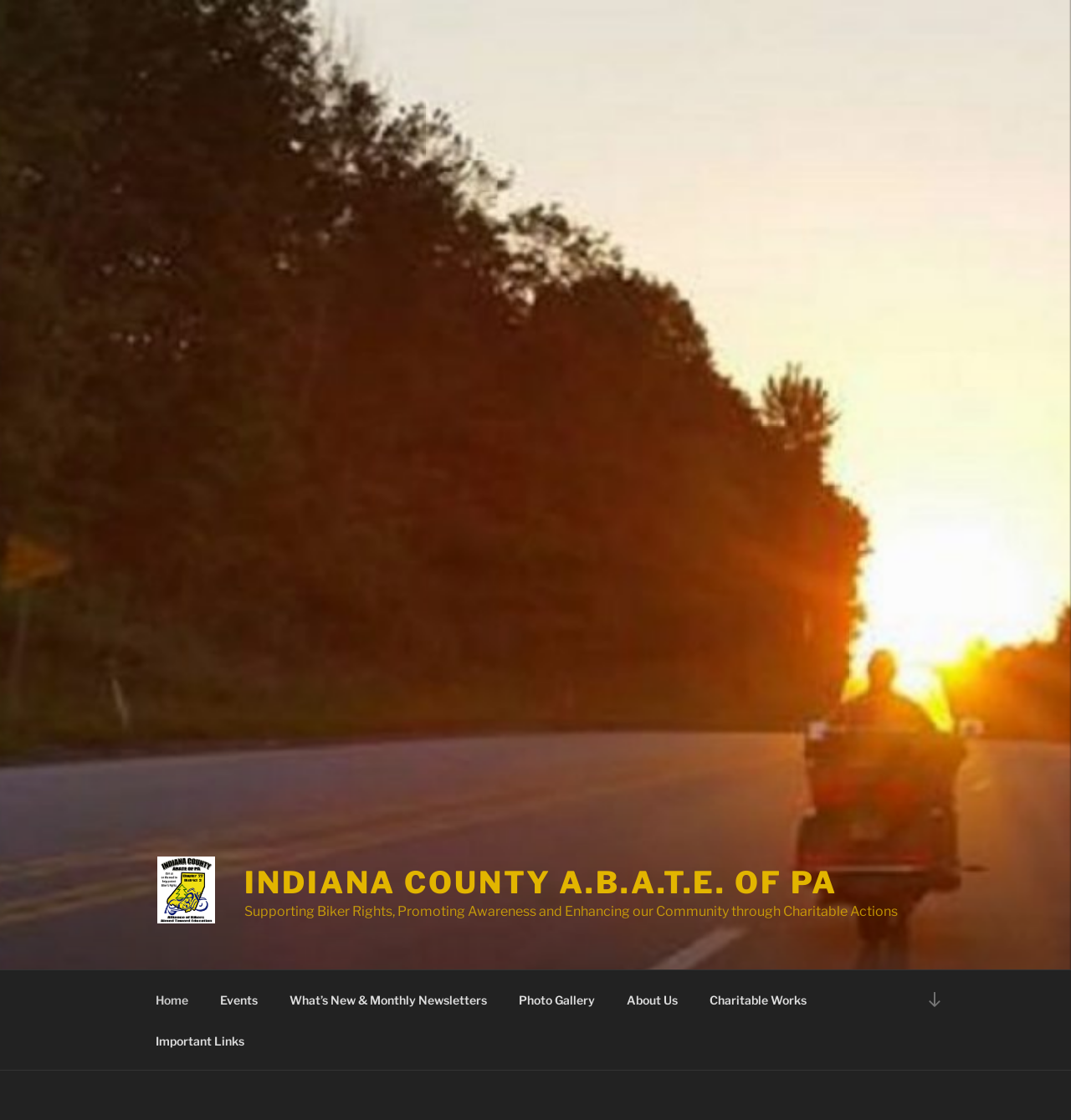Identify the bounding box coordinates for the region to click in order to carry out this instruction: "View the Photo Gallery". Provide the coordinates using four float numbers between 0 and 1, formatted as [left, top, right, bottom].

[0.47, 0.874, 0.569, 0.911]